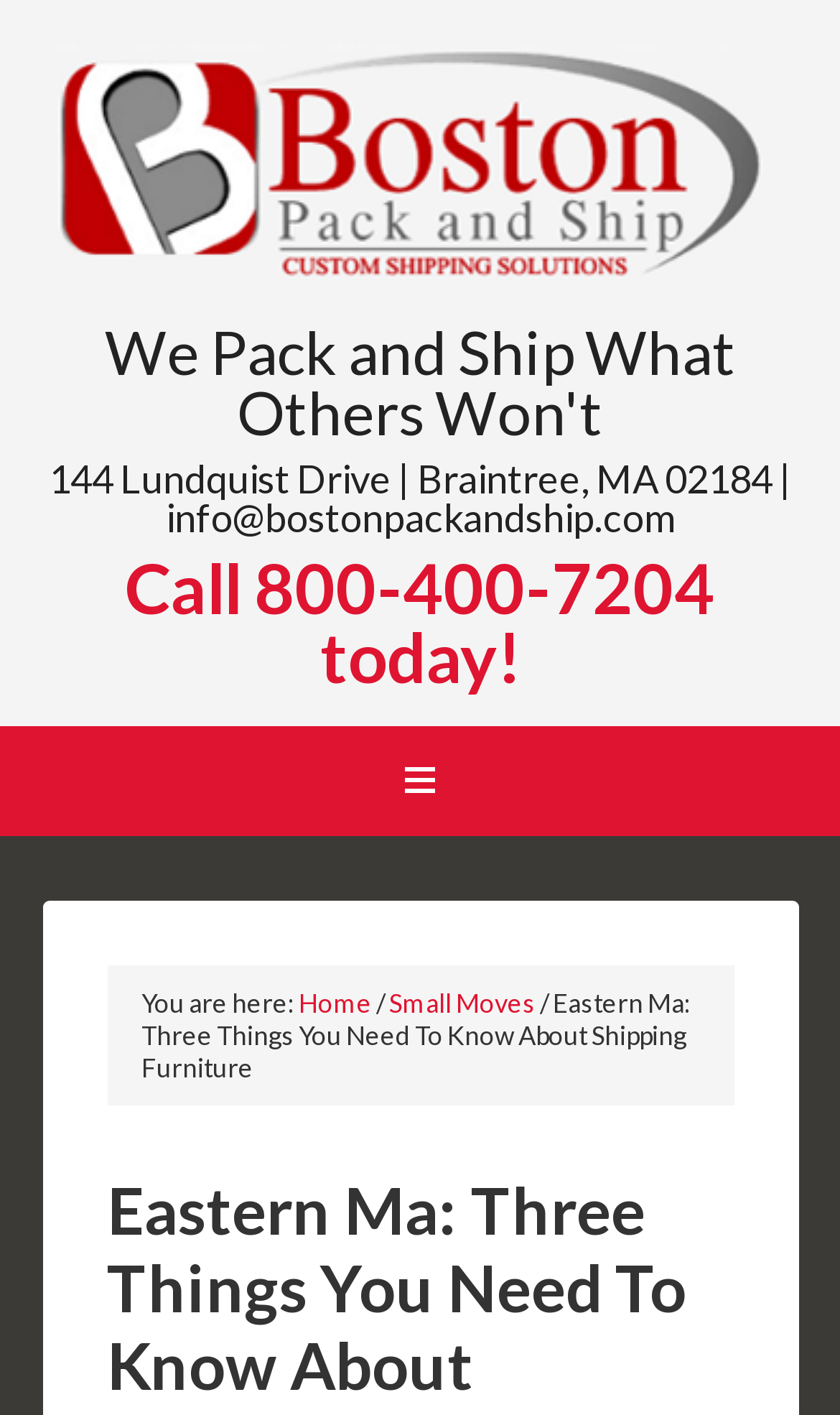Use a single word or phrase to answer the question:
What is the company name?

Boston Pack and Ship